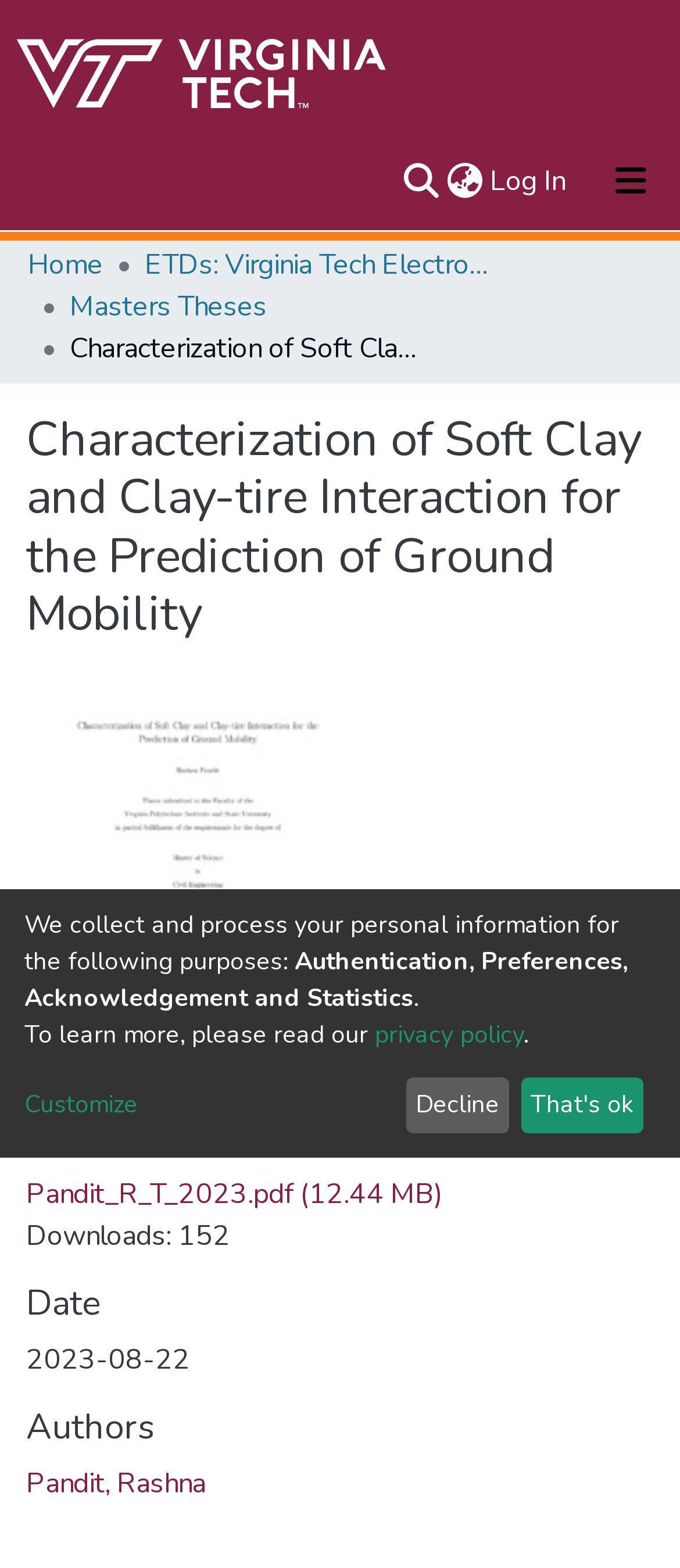Indicate the bounding box coordinates of the element that must be clicked to execute the instruction: "Search for a repository". The coordinates should be given as four float numbers between 0 and 1, i.e., [left, top, right, bottom].

[0.587, 0.102, 0.651, 0.129]